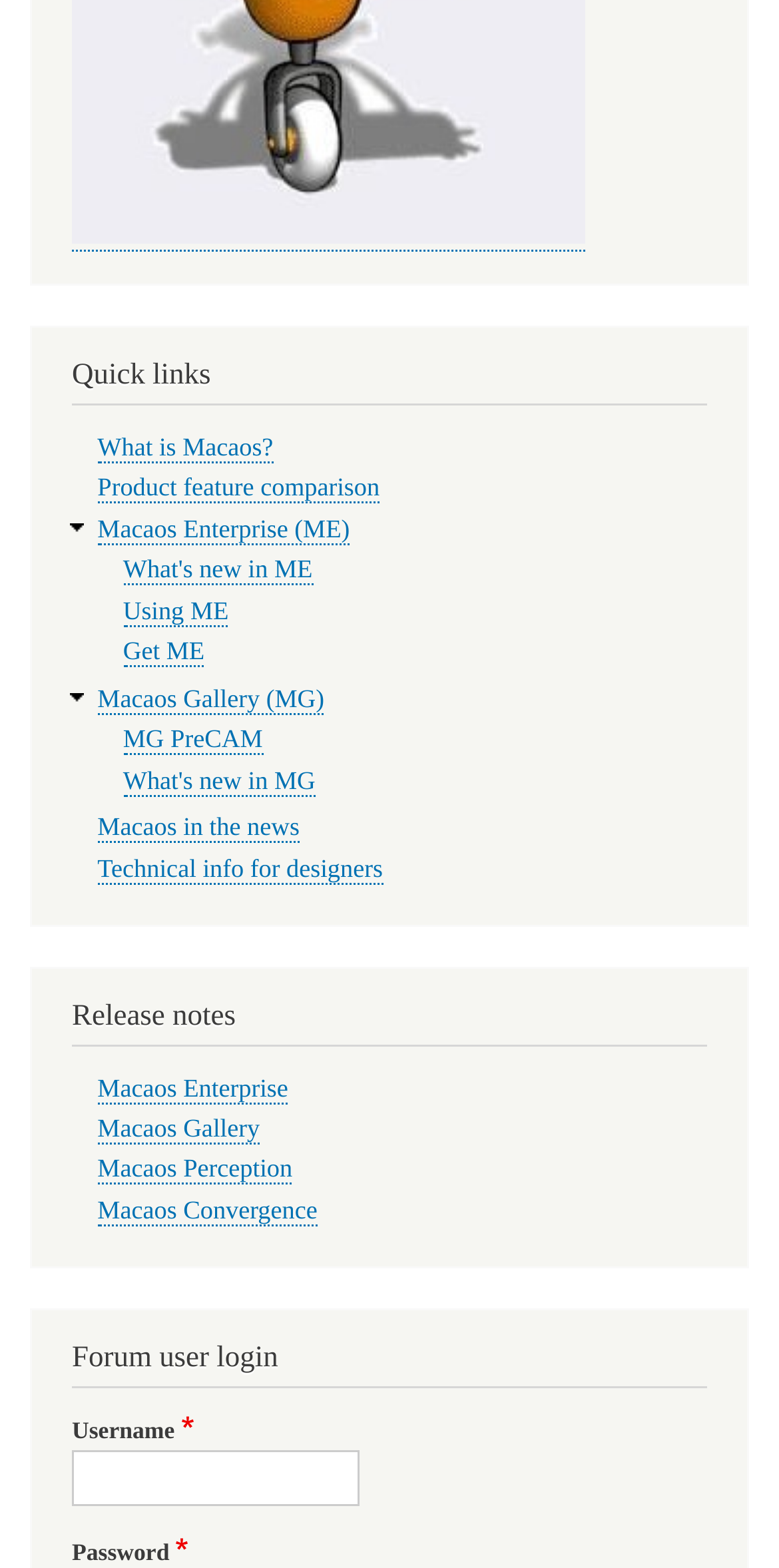Using the webpage screenshot, find the UI element described by What's new in MG. Provide the bounding box coordinates in the format (top-left x, top-left y, bottom-right x, bottom-right y), ensuring all values are floating point numbers between 0 and 1.

[0.158, 0.489, 0.405, 0.508]